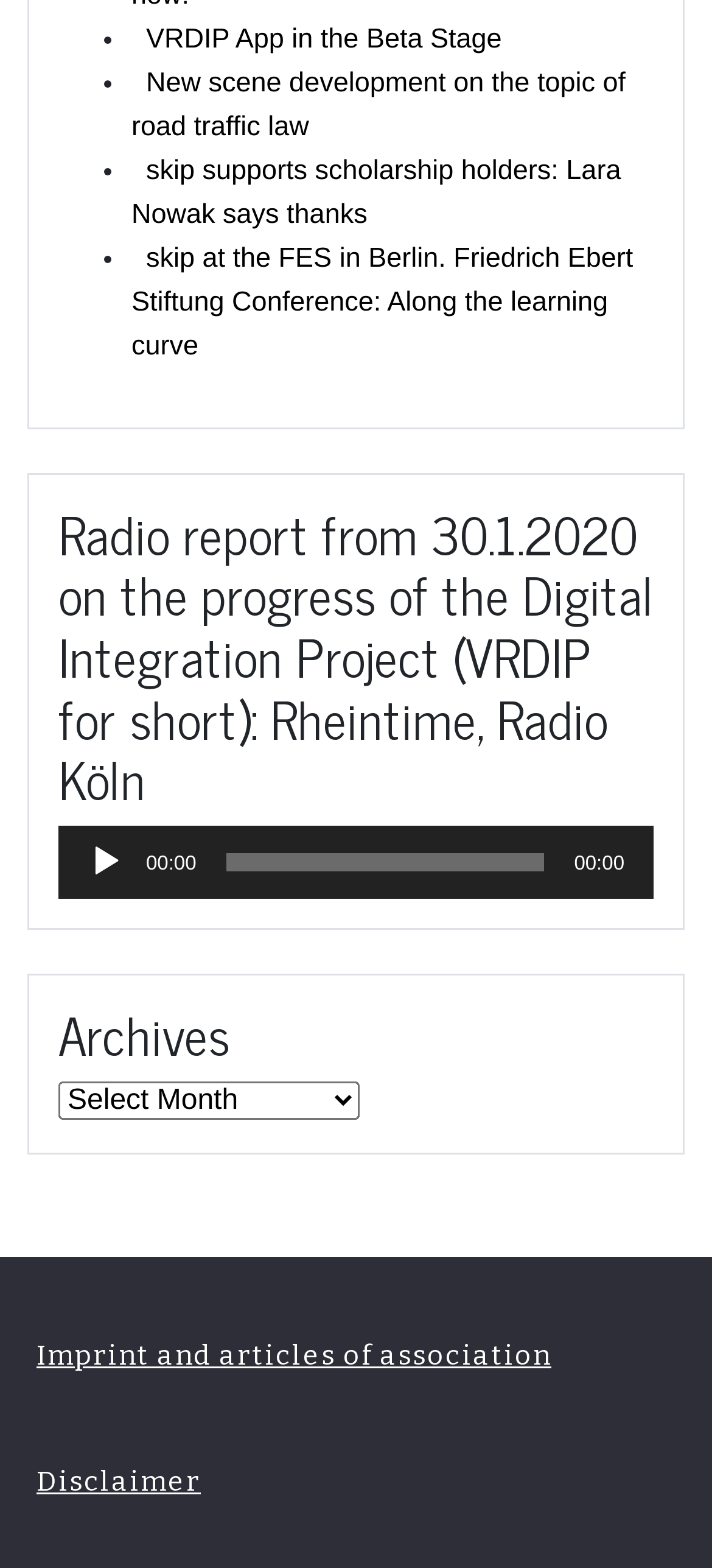What is the name of the conference mentioned on the webpage?
Please look at the screenshot and answer in one word or a short phrase.

FES in Berlin